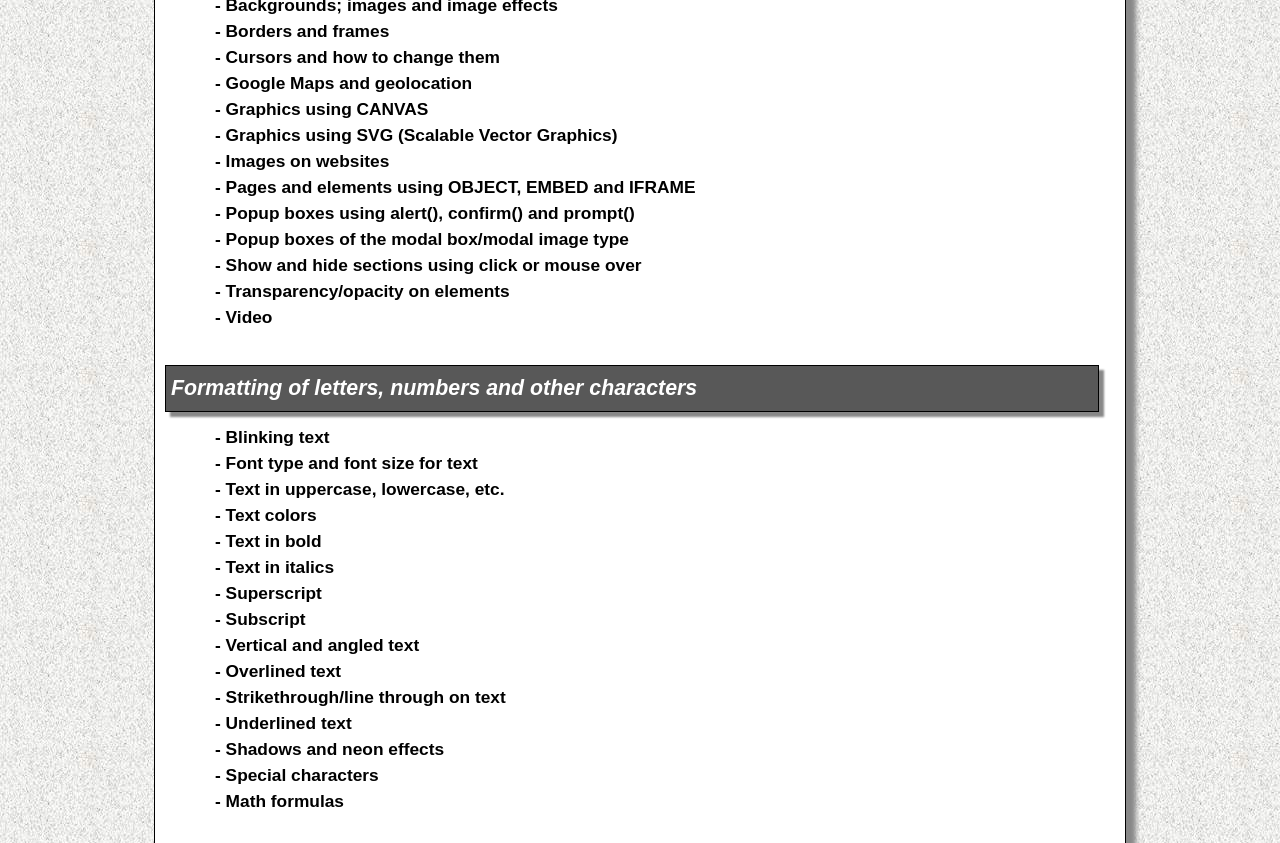How many links are related to graphics?
Give a single word or phrase answer based on the content of the image.

2